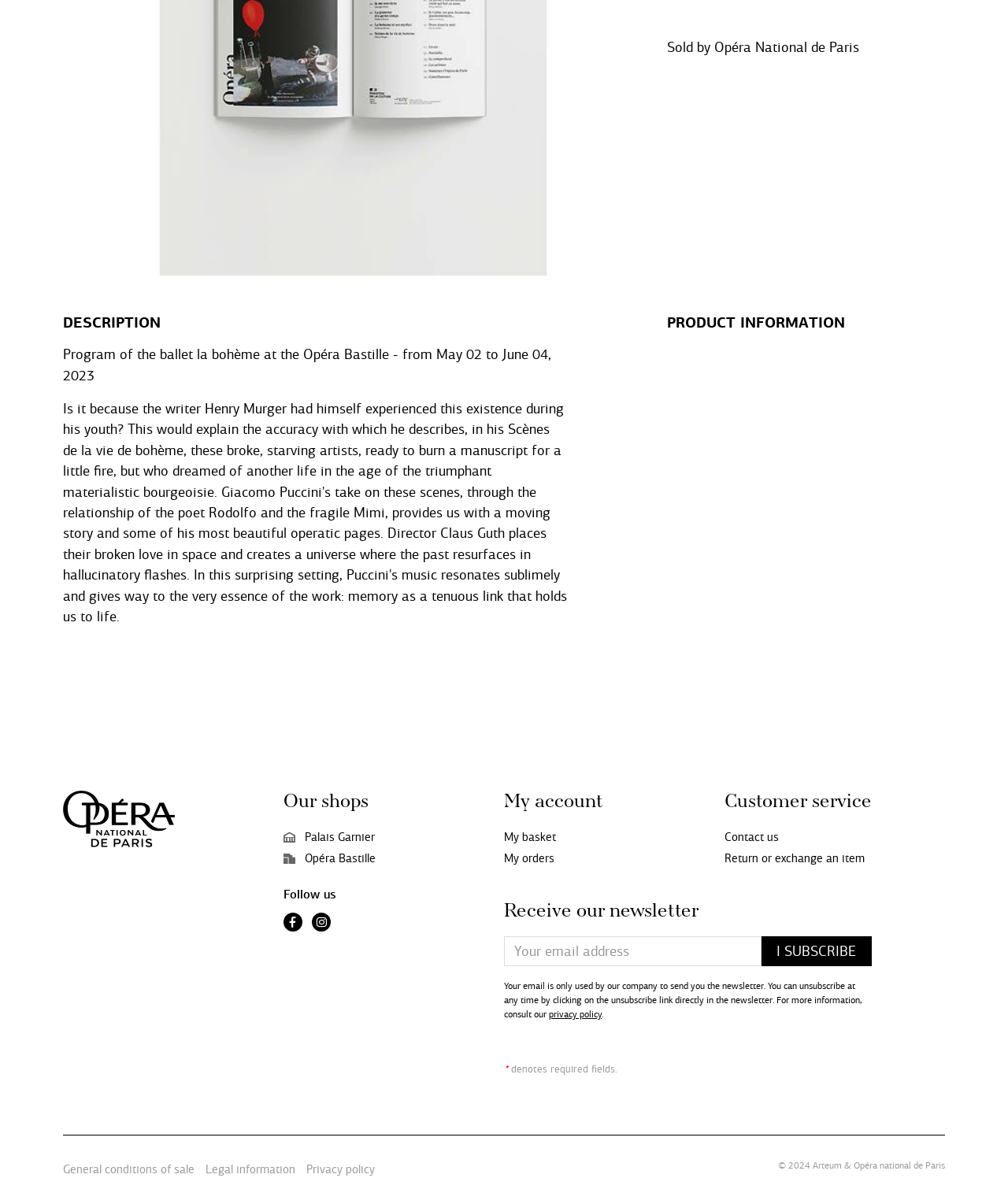Given the element description "title="Facebook"", identify the bounding box of the corresponding UI element.

[0.281, 0.762, 0.3, 0.773]